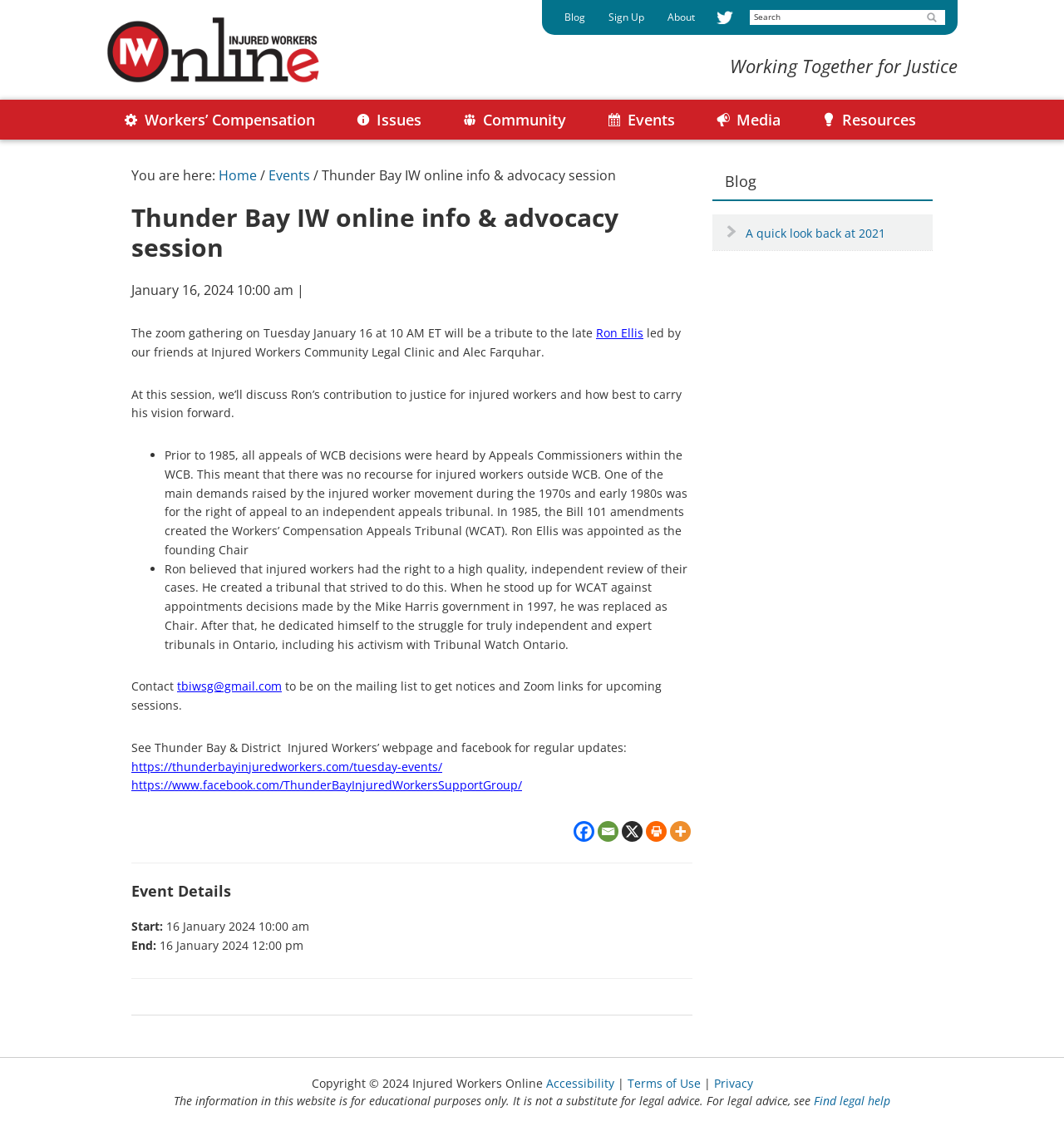Extract the bounding box coordinates for the UI element described by the text: "aria-label="Print"". The coordinates should be in the form of [left, top, right, bottom] with values between 0 and 1.

[0.607, 0.729, 0.627, 0.748]